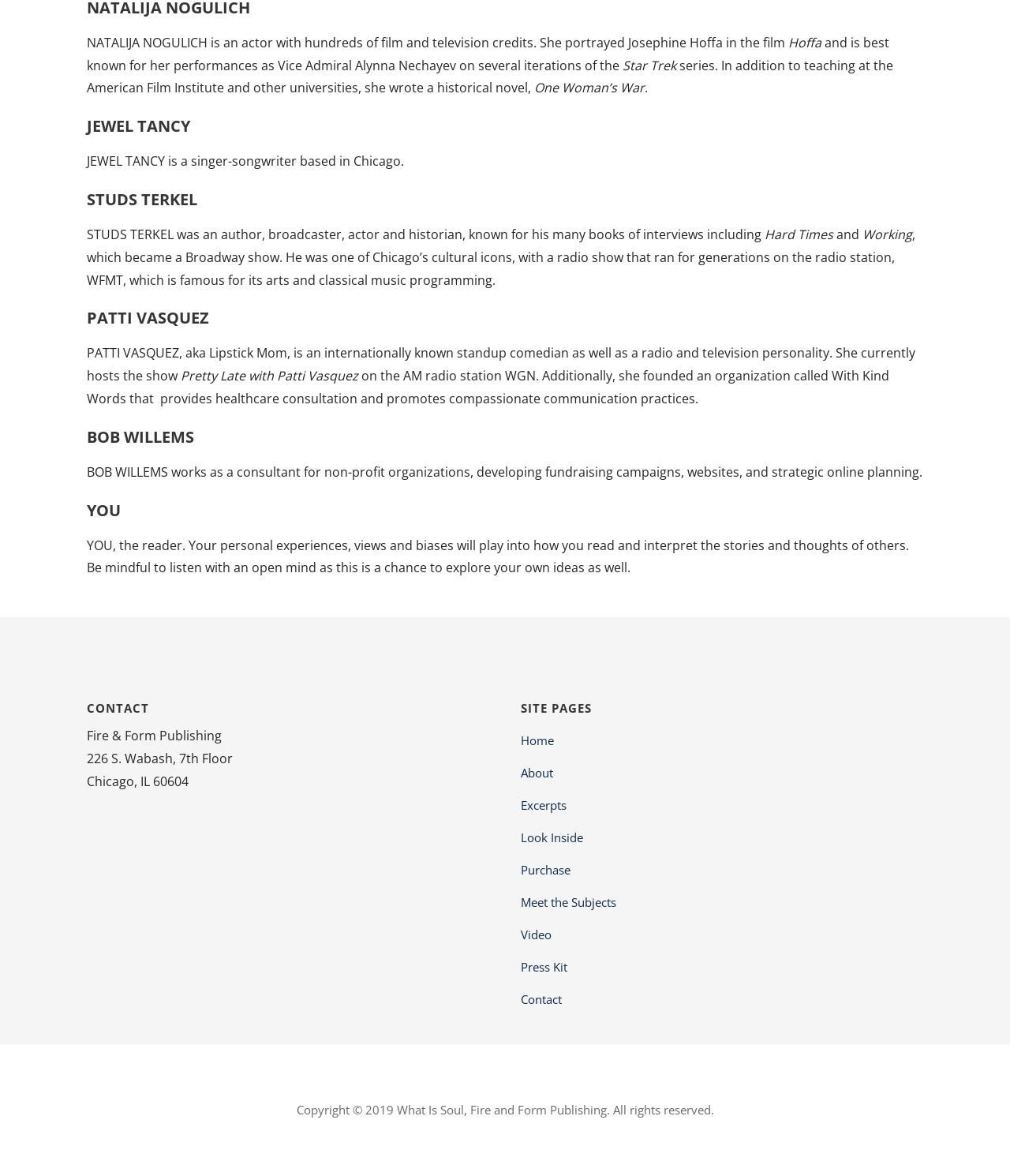Determine the bounding box coordinates for the clickable element to execute this instruction: "Read about PATTI VASQUEZ". Provide the coordinates as four float numbers between 0 and 1, i.e., [left, top, right, bottom].

[0.086, 0.261, 0.914, 0.28]